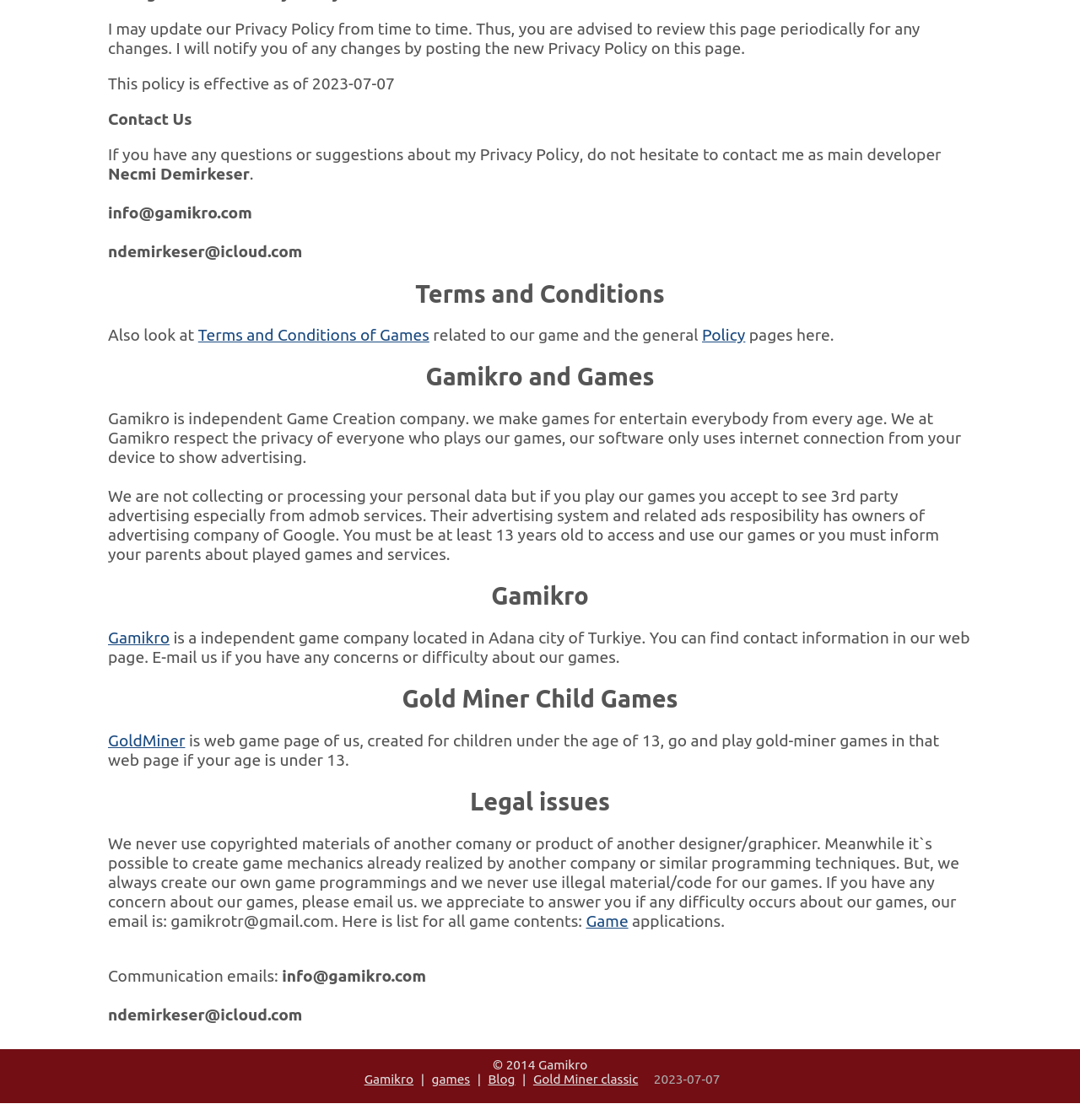Please determine the bounding box coordinates for the UI element described as: "Terms and Conditions of Games".

[0.183, 0.291, 0.398, 0.307]